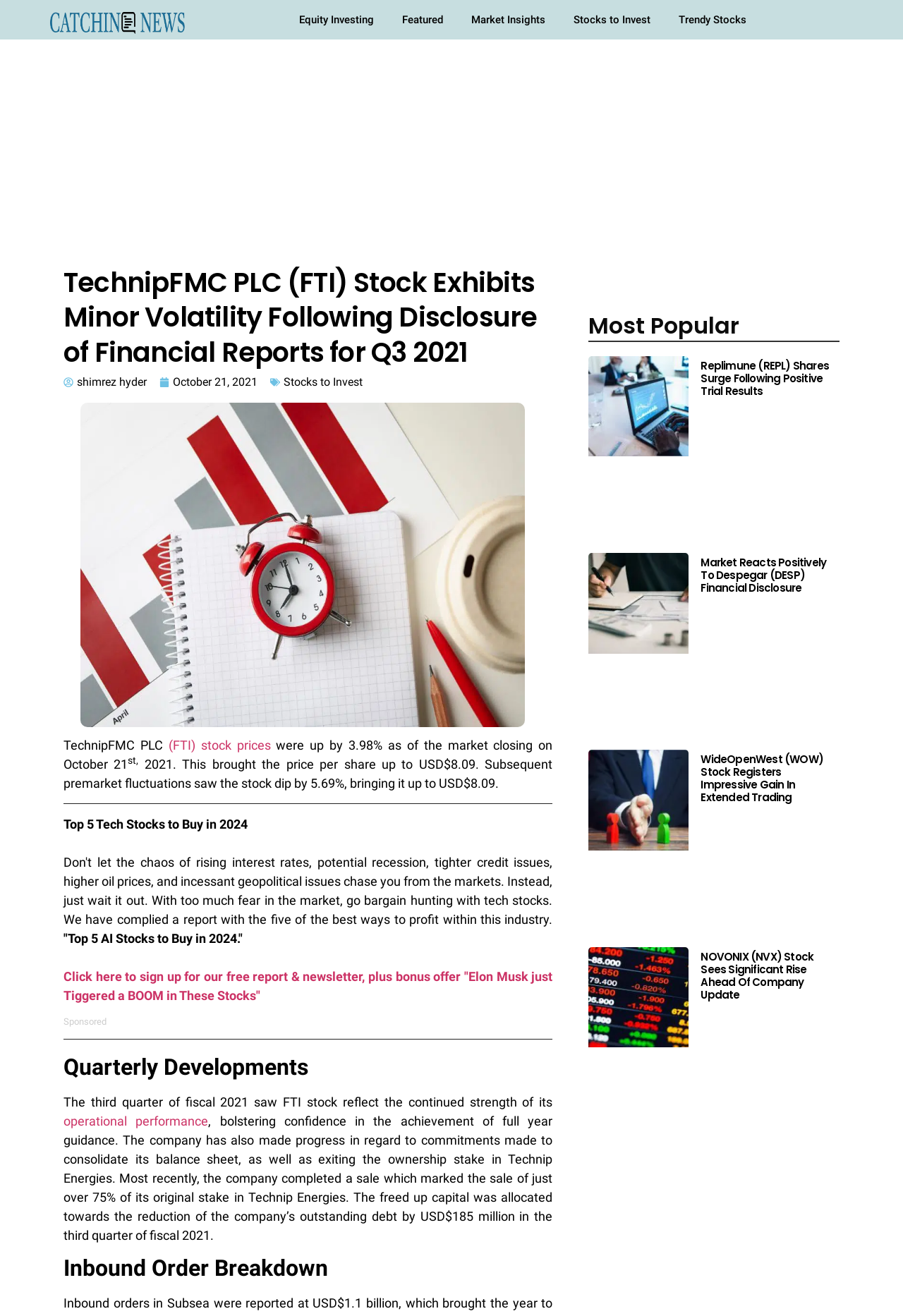Please identify the coordinates of the bounding box for the clickable region that will accomplish this instruction: "Click on 'Equity Investing'".

[0.315, 0.0, 0.429, 0.03]